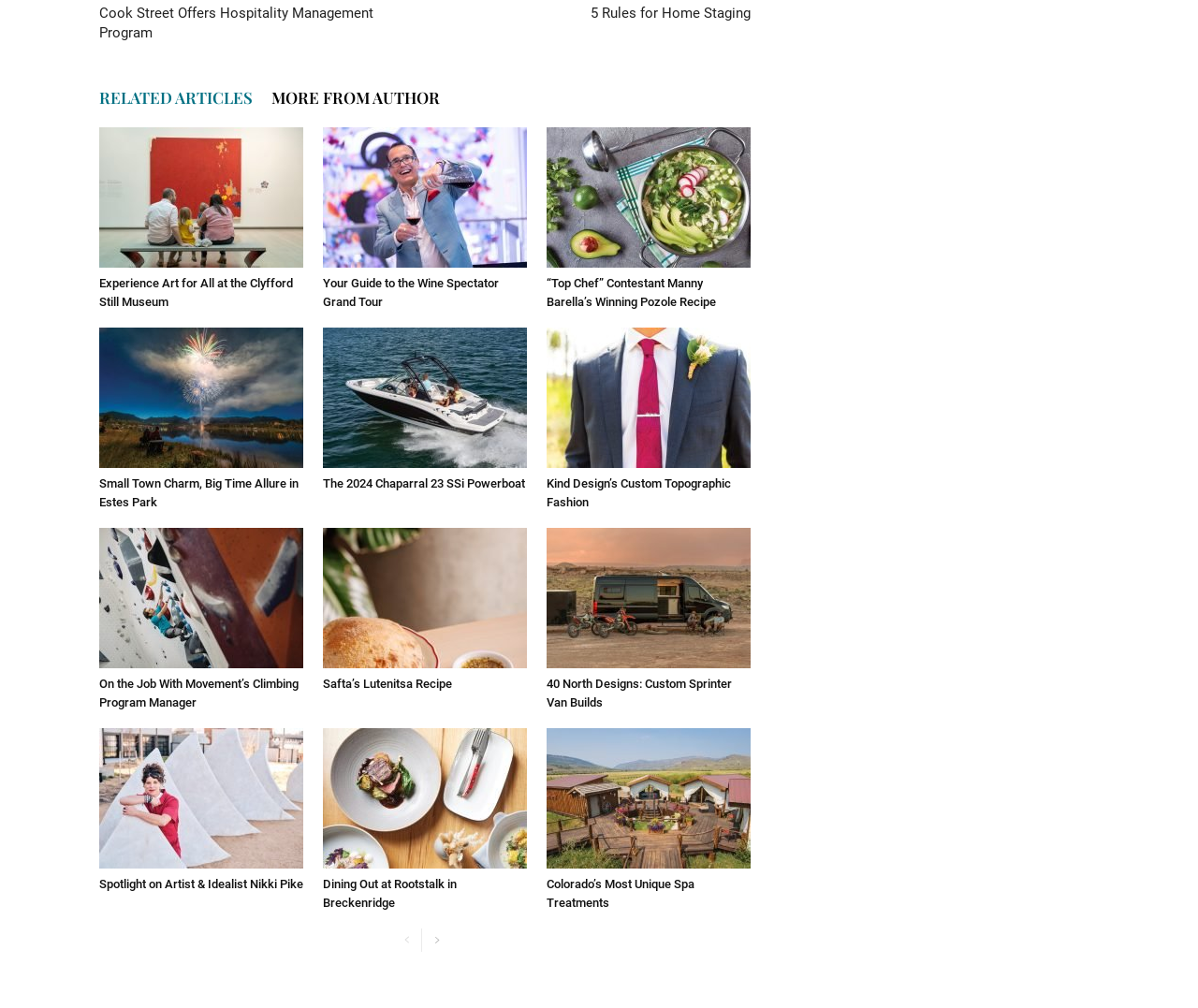Answer in one word or a short phrase: 
What is the topic of the article with the image of a family sitting on a bench?

Clyfford Still Museum